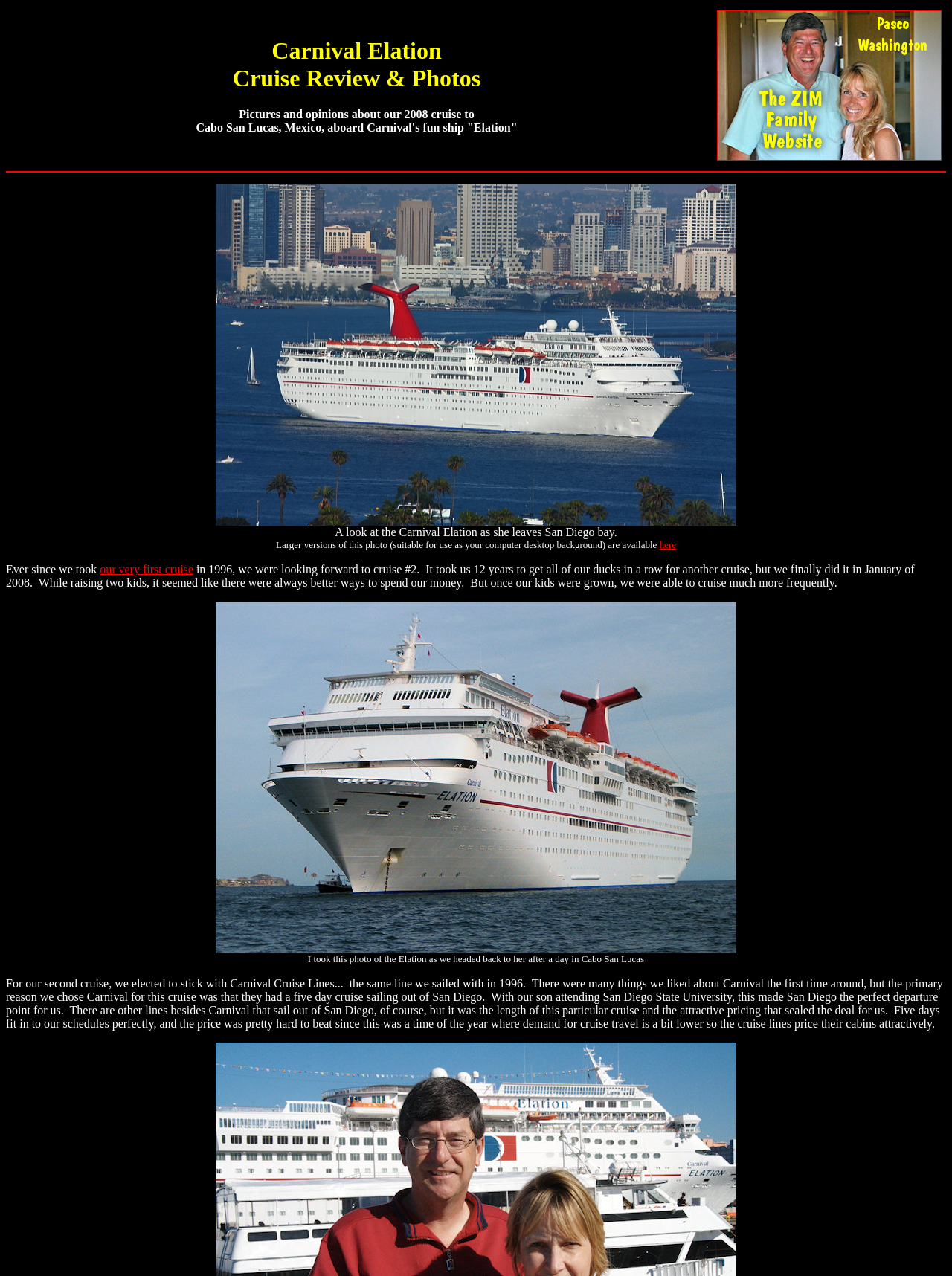Could you please study the image and provide a detailed answer to the question:
Where did the cruise ship depart from?

I found the answer by reading the text on the webpage, which mentions 'a five day cruise sailing out of San Diego'. This sentence indicates that the cruise ship departed from San Diego.